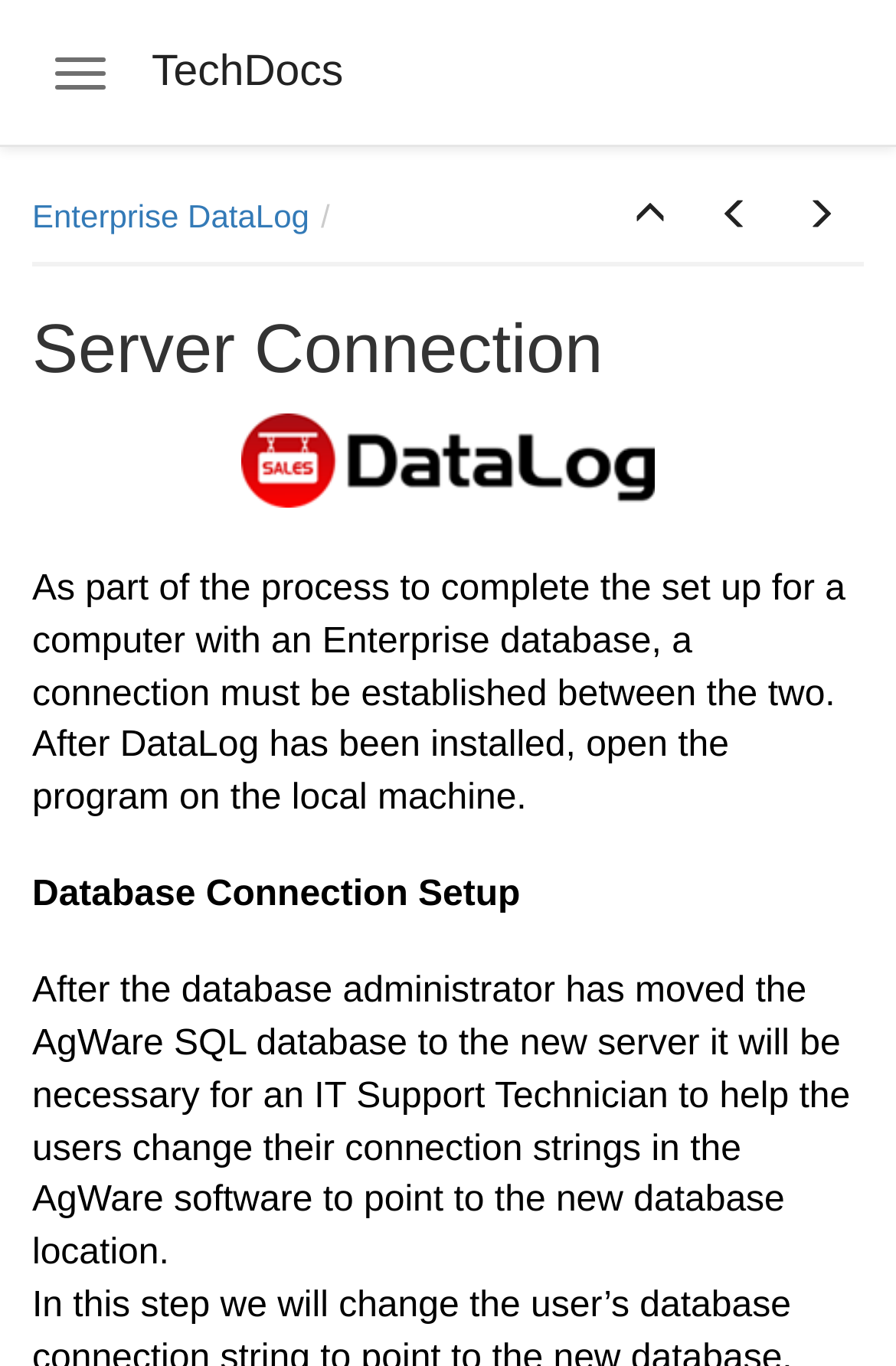Please answer the following query using a single word or phrase: 
What is the purpose of establishing a connection between the computer and the Enterprise database?

Complete the set up